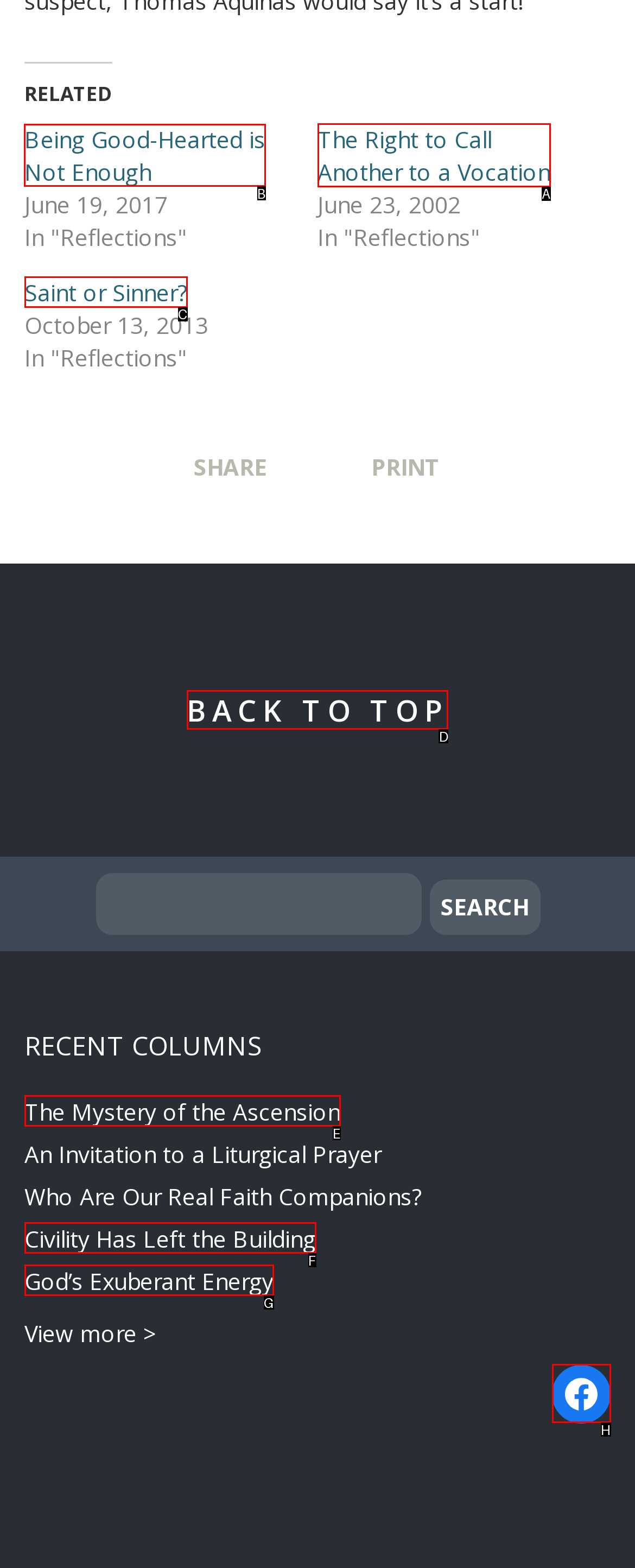Identify the correct HTML element to click to accomplish this task: Click on 'Being Good-Hearted is Not Enough'
Respond with the letter corresponding to the correct choice.

B